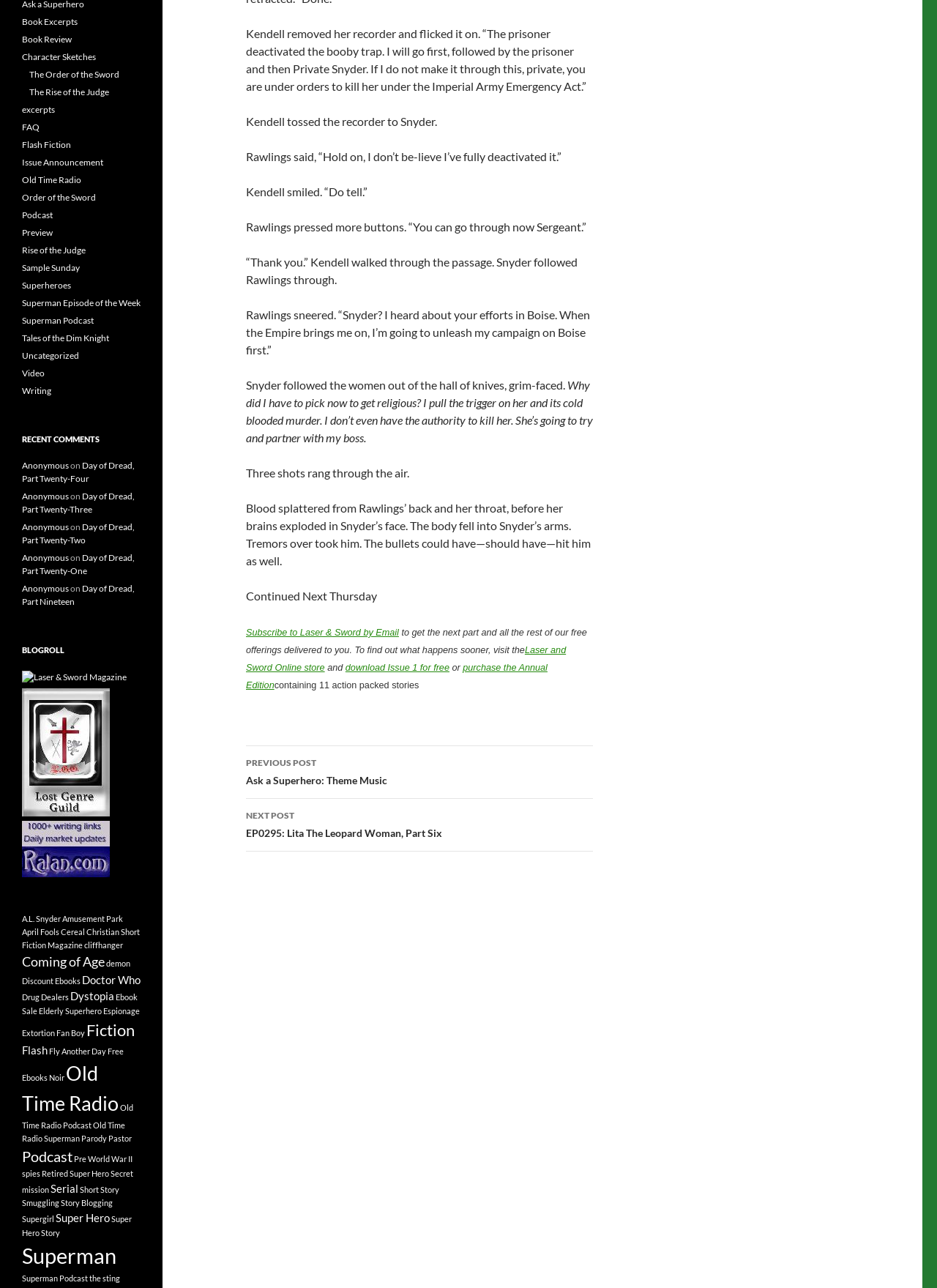Given the element description Elderly Superhero, predict the bounding box coordinates for the UI element in the webpage screenshot. The format should be (top-left x, top-left y, bottom-right x, bottom-right y), and the values should be between 0 and 1.

[0.041, 0.781, 0.109, 0.788]